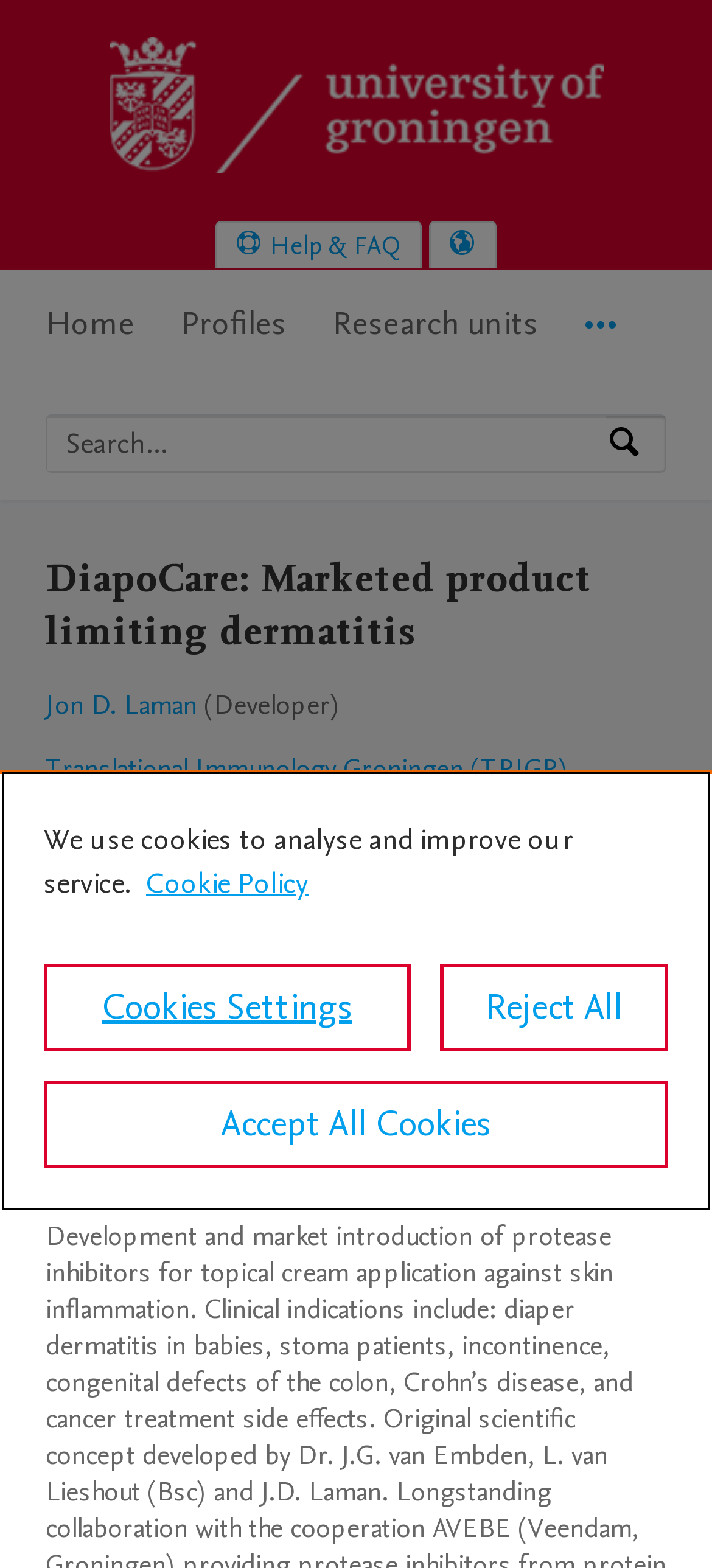Who is the developer of DiapoCare?
Answer with a single word or phrase, using the screenshot for reference.

Jon D. Laman